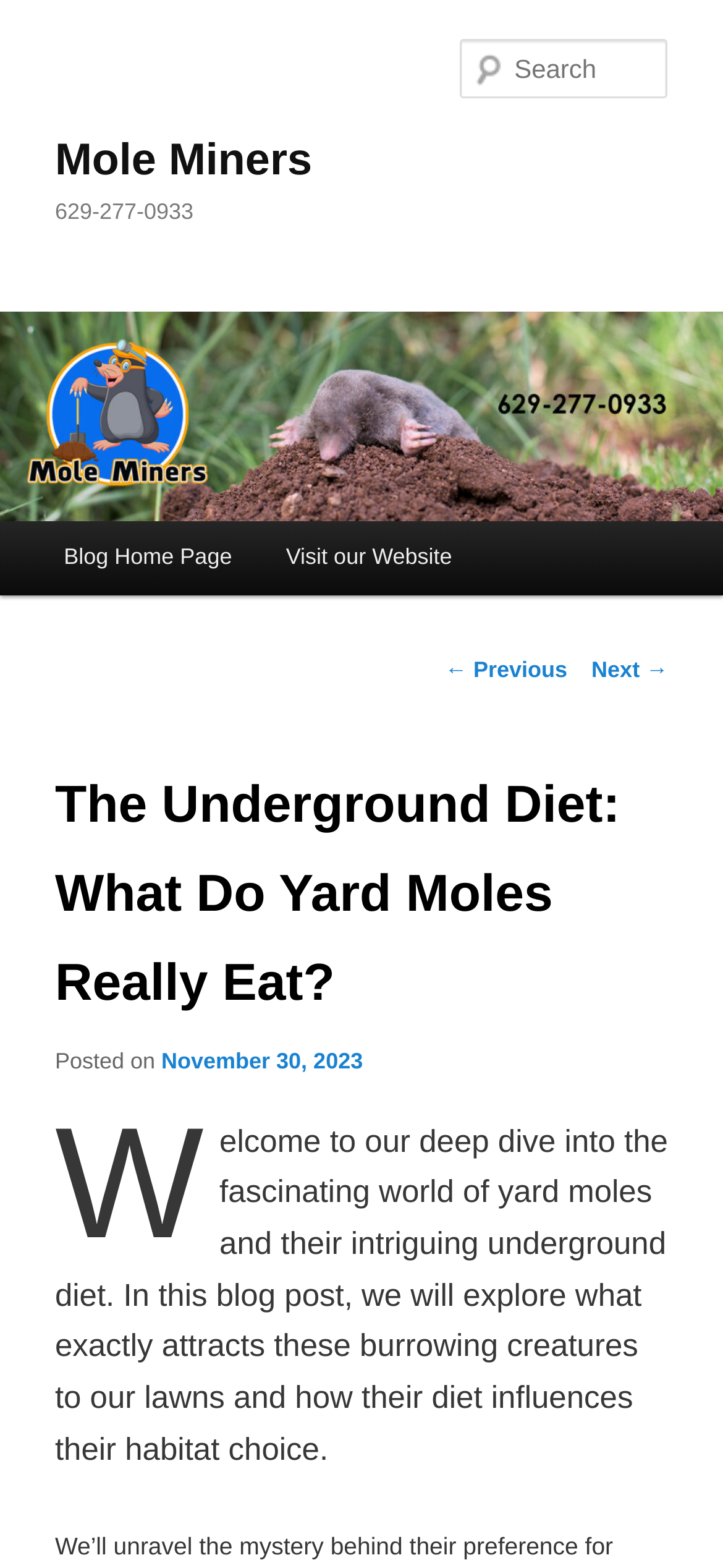Specify the bounding box coordinates of the area to click in order to execute this command: 'Read the previous post'. The coordinates should consist of four float numbers ranging from 0 to 1, and should be formatted as [left, top, right, bottom].

[0.615, 0.418, 0.785, 0.435]